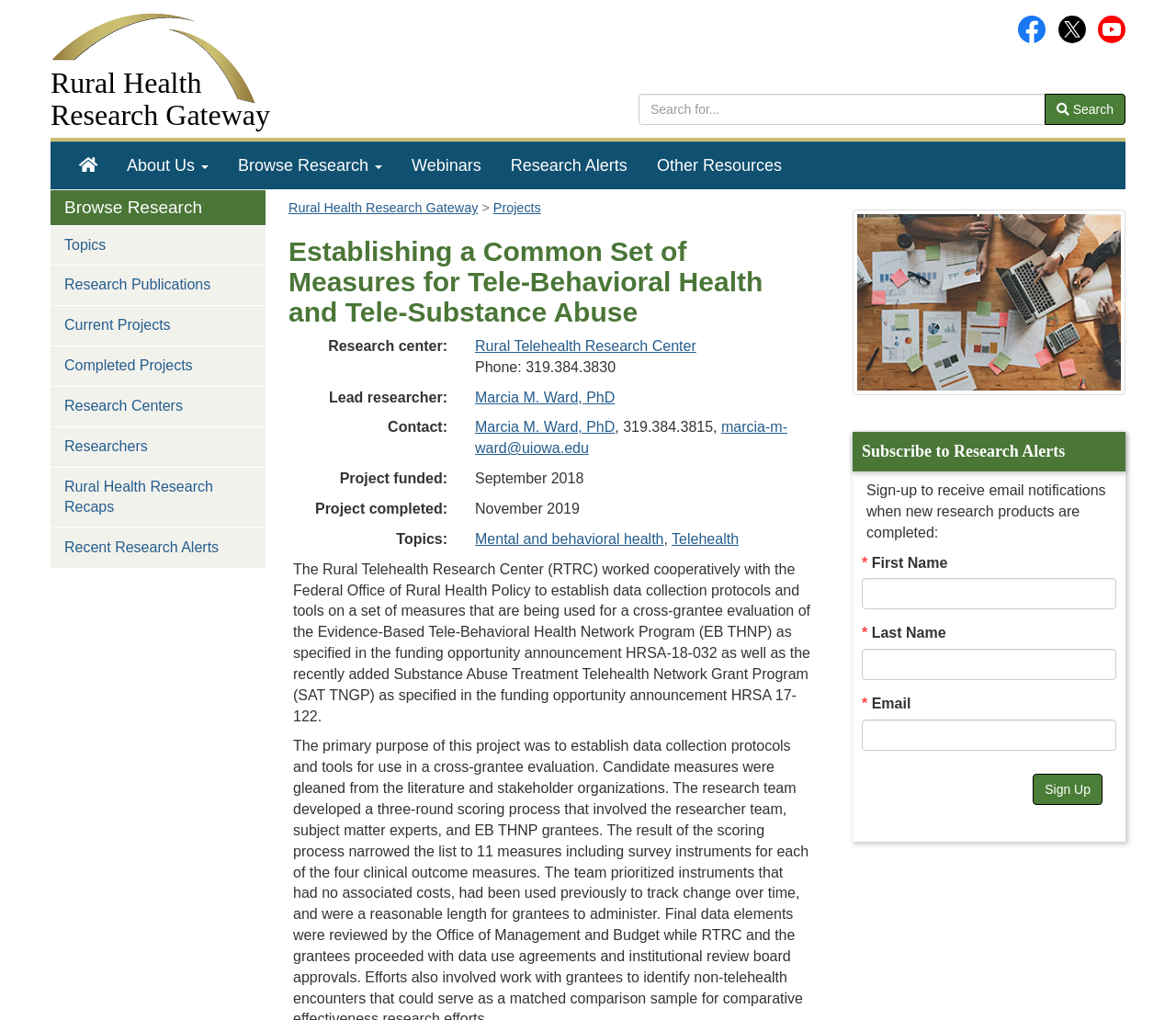Locate the heading on the webpage and return its text.

Rural Health
Research Gateway